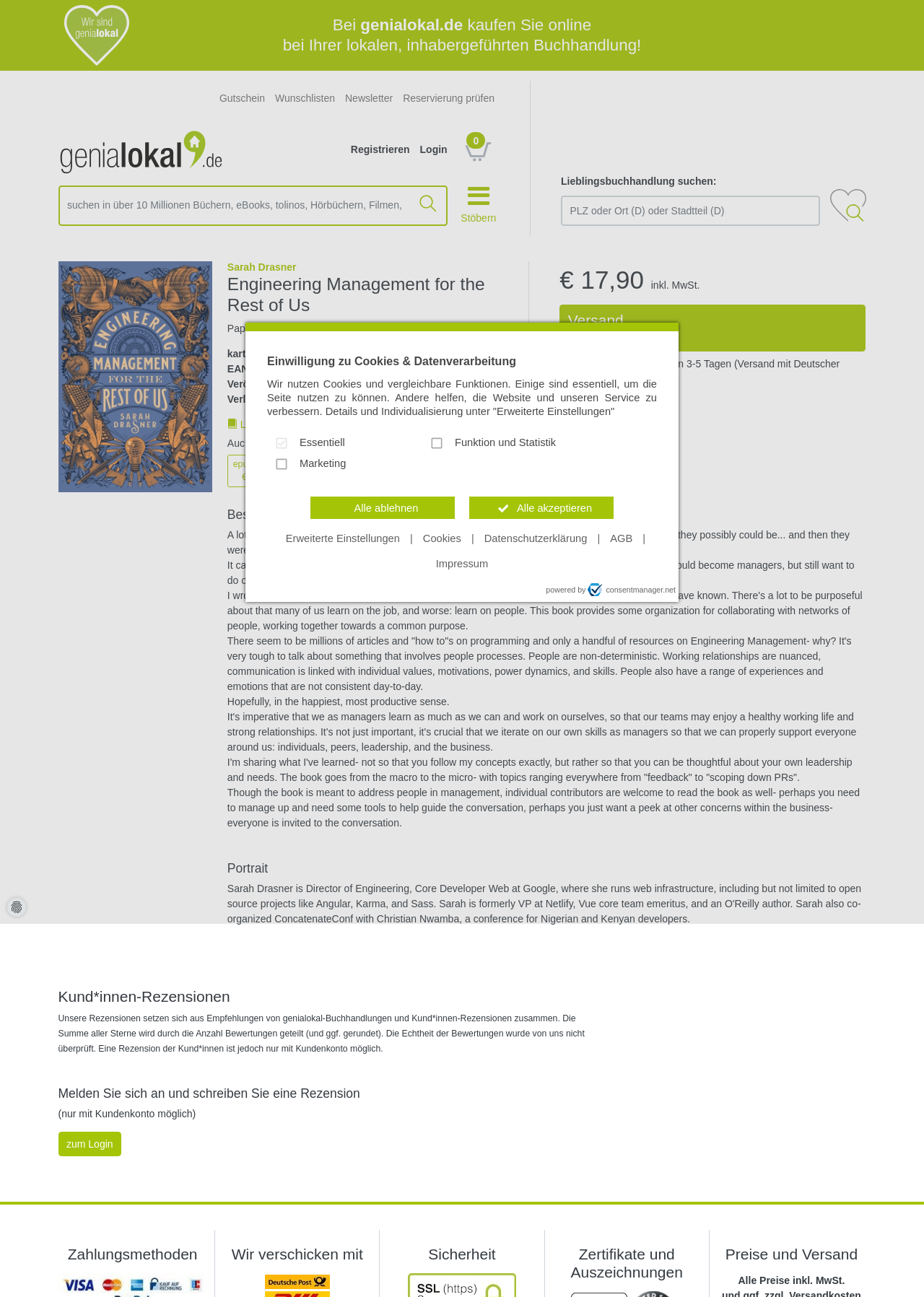Identify the bounding box coordinates of the region that should be clicked to execute the following instruction: "Search for a book".

[0.064, 0.144, 0.445, 0.173]